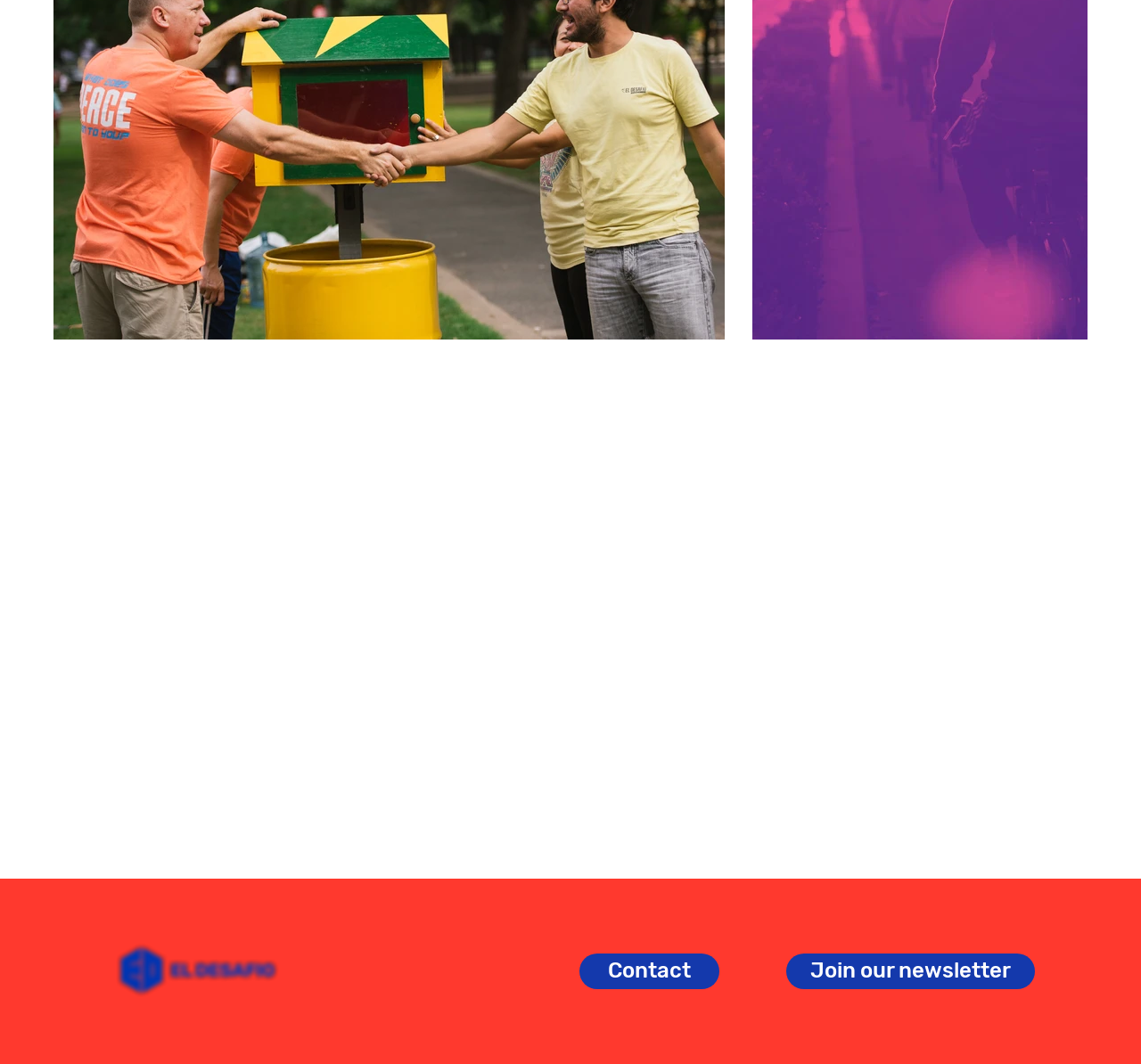Using the elements shown in the image, answer the question comprehensively: How many social media links are there?

I counted the number of links in the 'Social Bar' list, which includes Instagram, Facebook, Twitter, and YouTube, so there are 4 social media links.